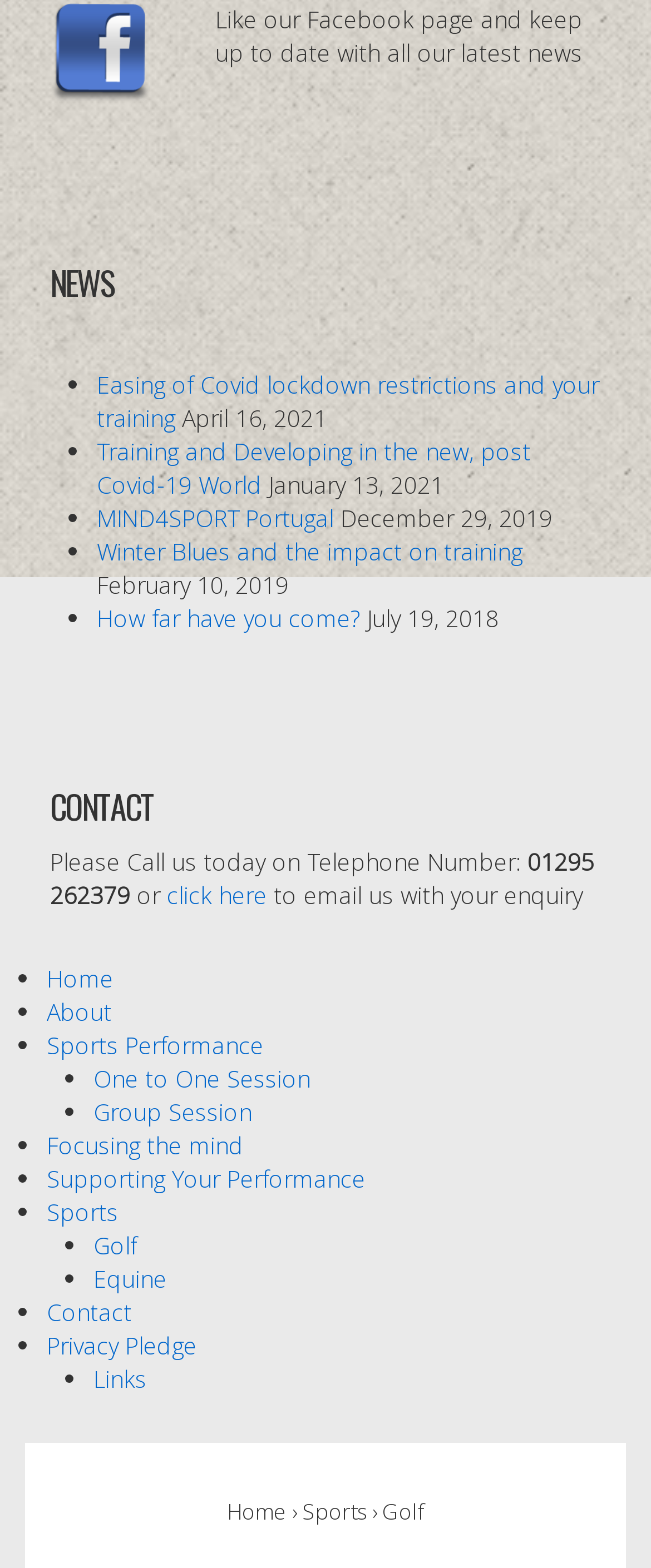Based on the element description: "Sports Performance", identify the bounding box coordinates for this UI element. The coordinates must be four float numbers between 0 and 1, listed as [left, top, right, bottom].

[0.072, 0.656, 0.405, 0.676]